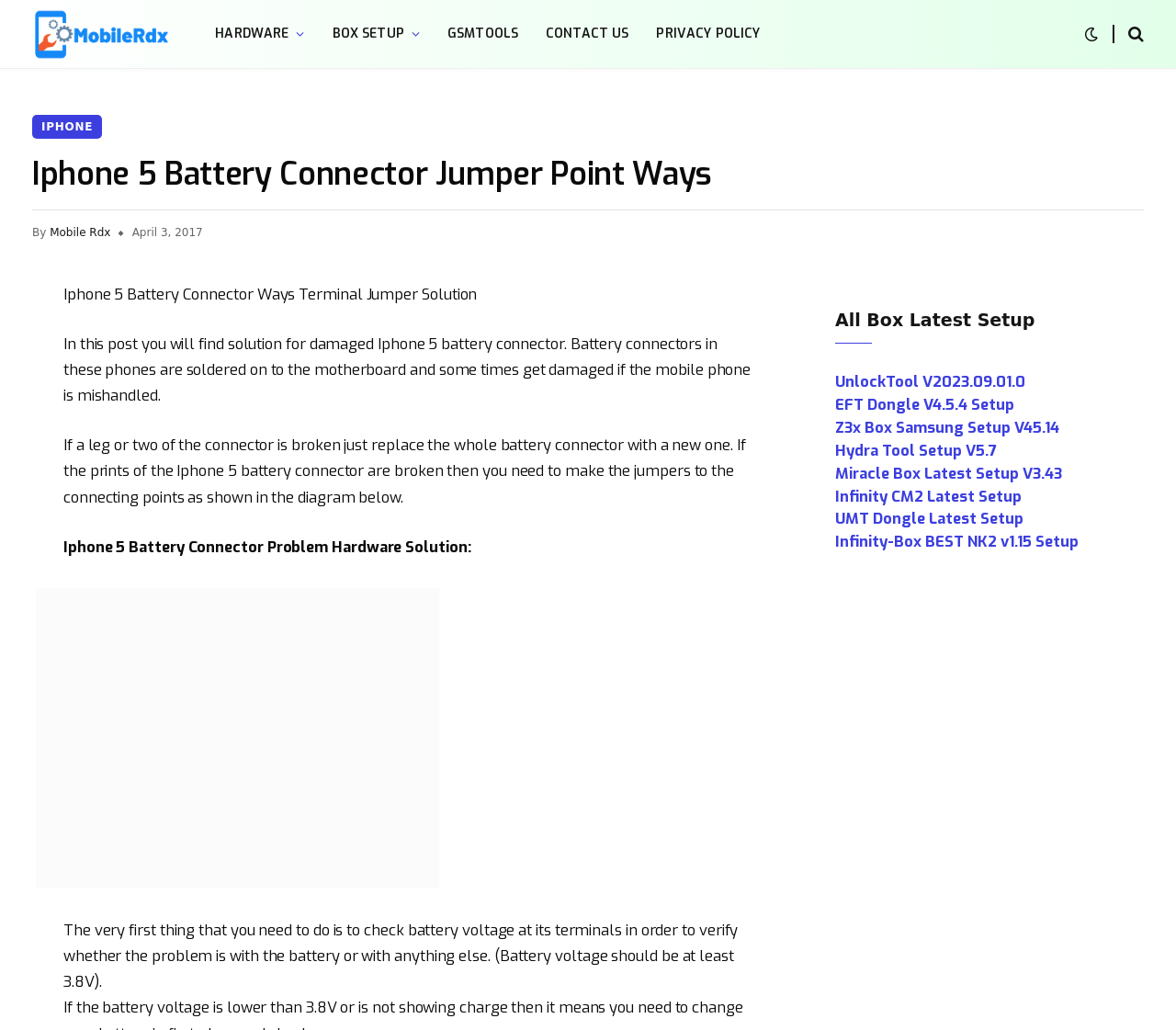Show the bounding box coordinates for the HTML element described as: "EFT Dongle V4.5.4 Setup".

[0.71, 0.383, 0.862, 0.402]